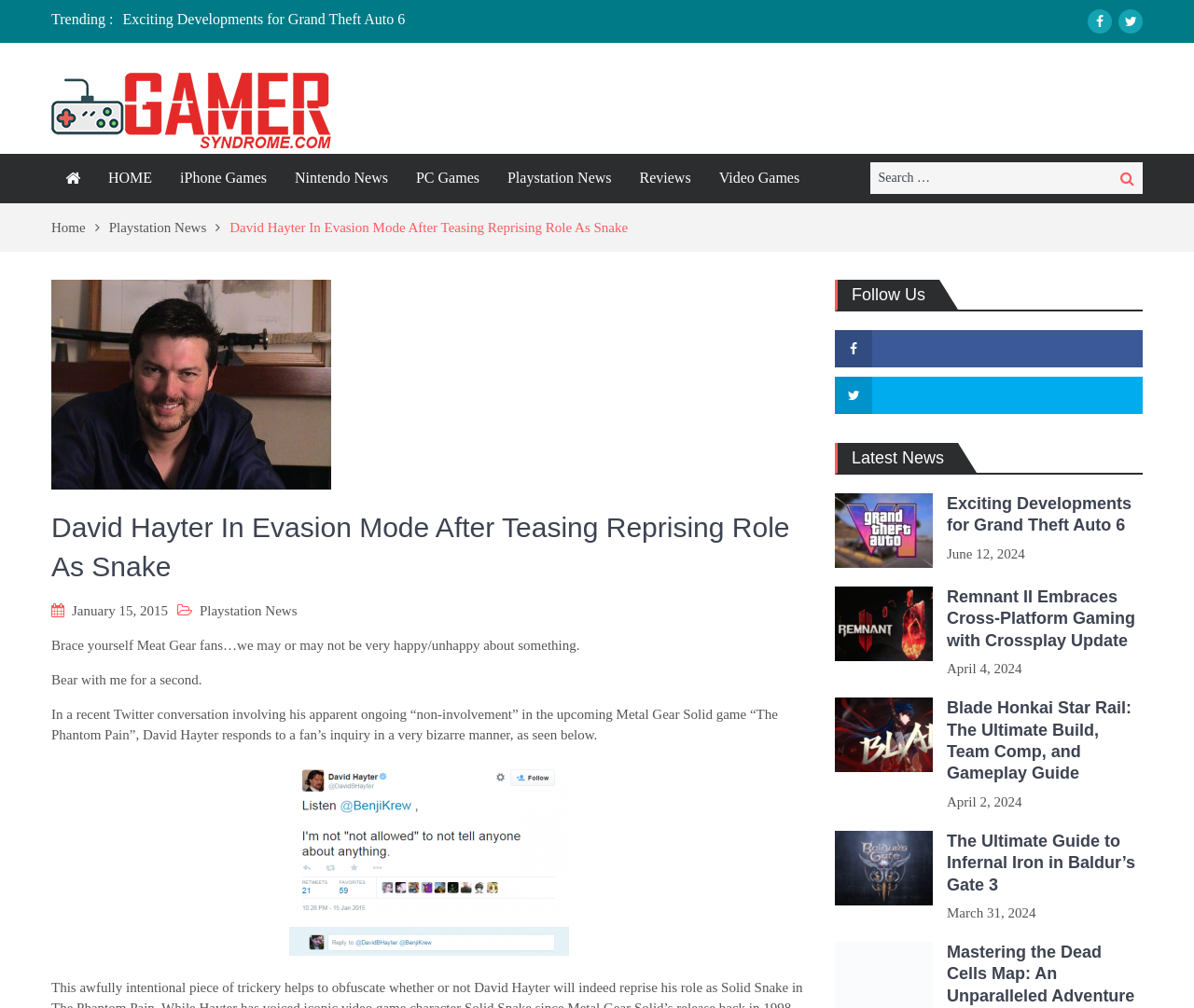Identify the main heading of the webpage and provide its text content.

David Hayter In Evasion Mode After Teasing Reprising Role As Snake